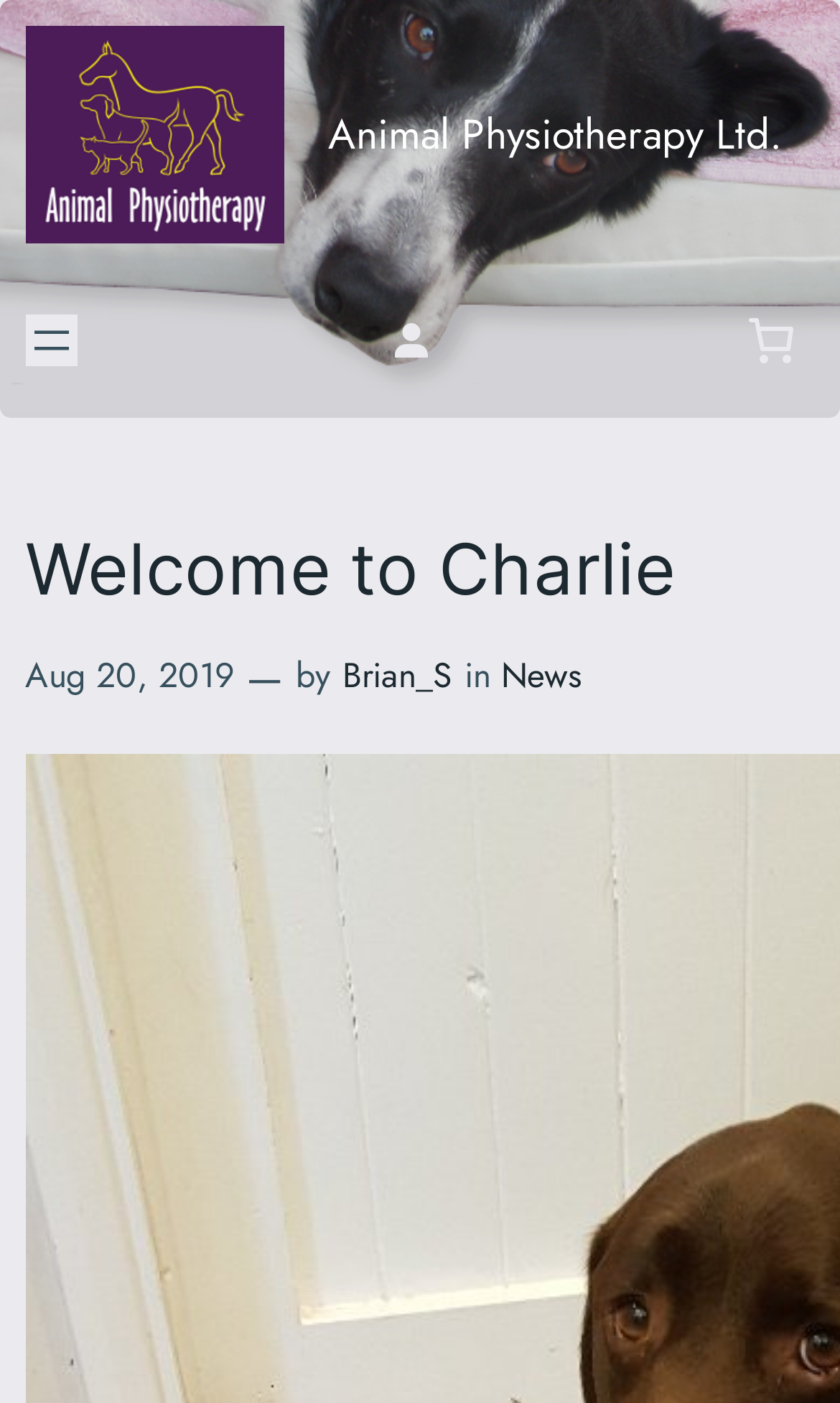Use one word or a short phrase to answer the question provided: 
What is the category of the news article?

News